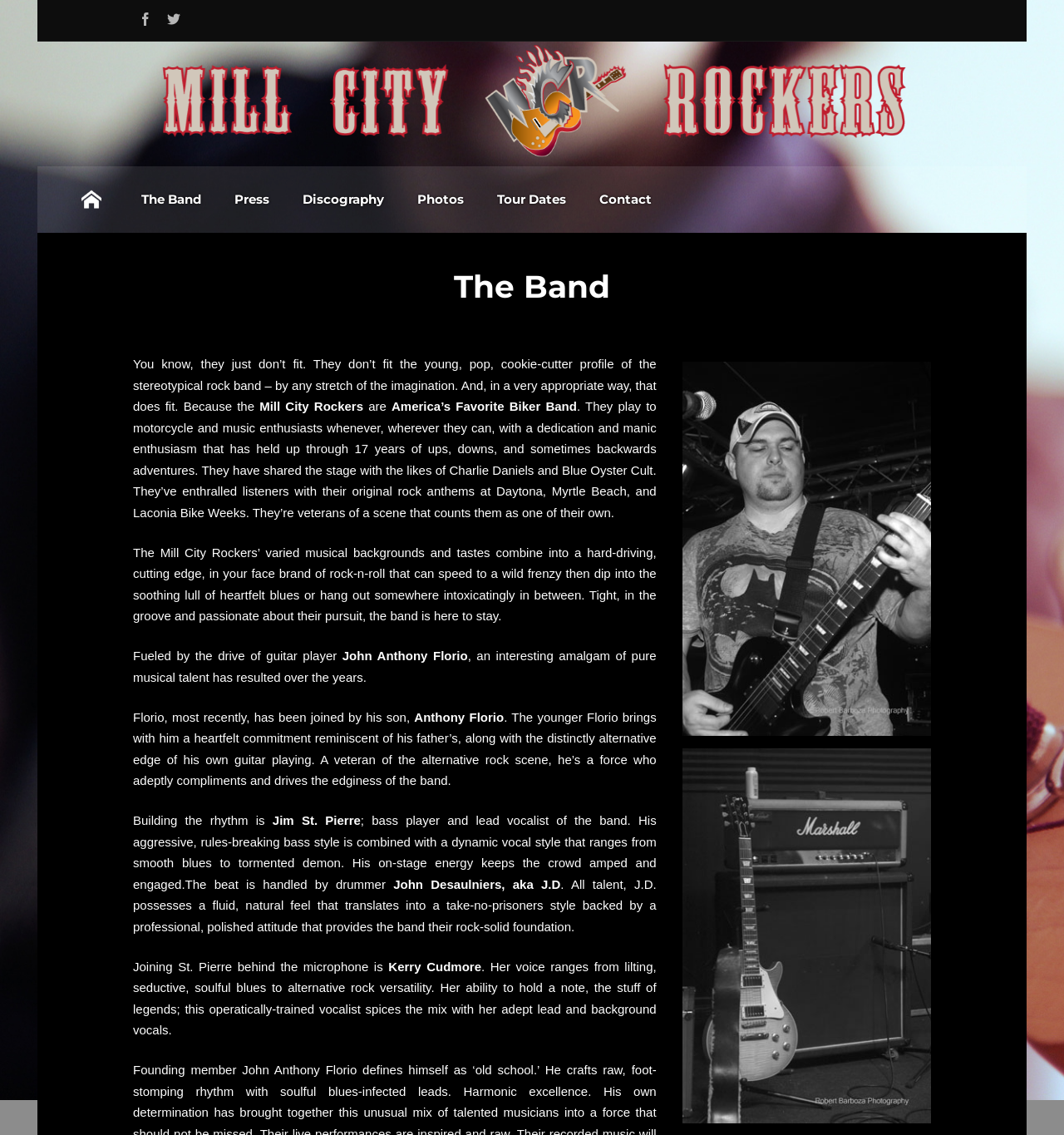Mark the bounding box of the element that matches the following description: "Tour Dates".

[0.452, 0.146, 0.548, 0.205]